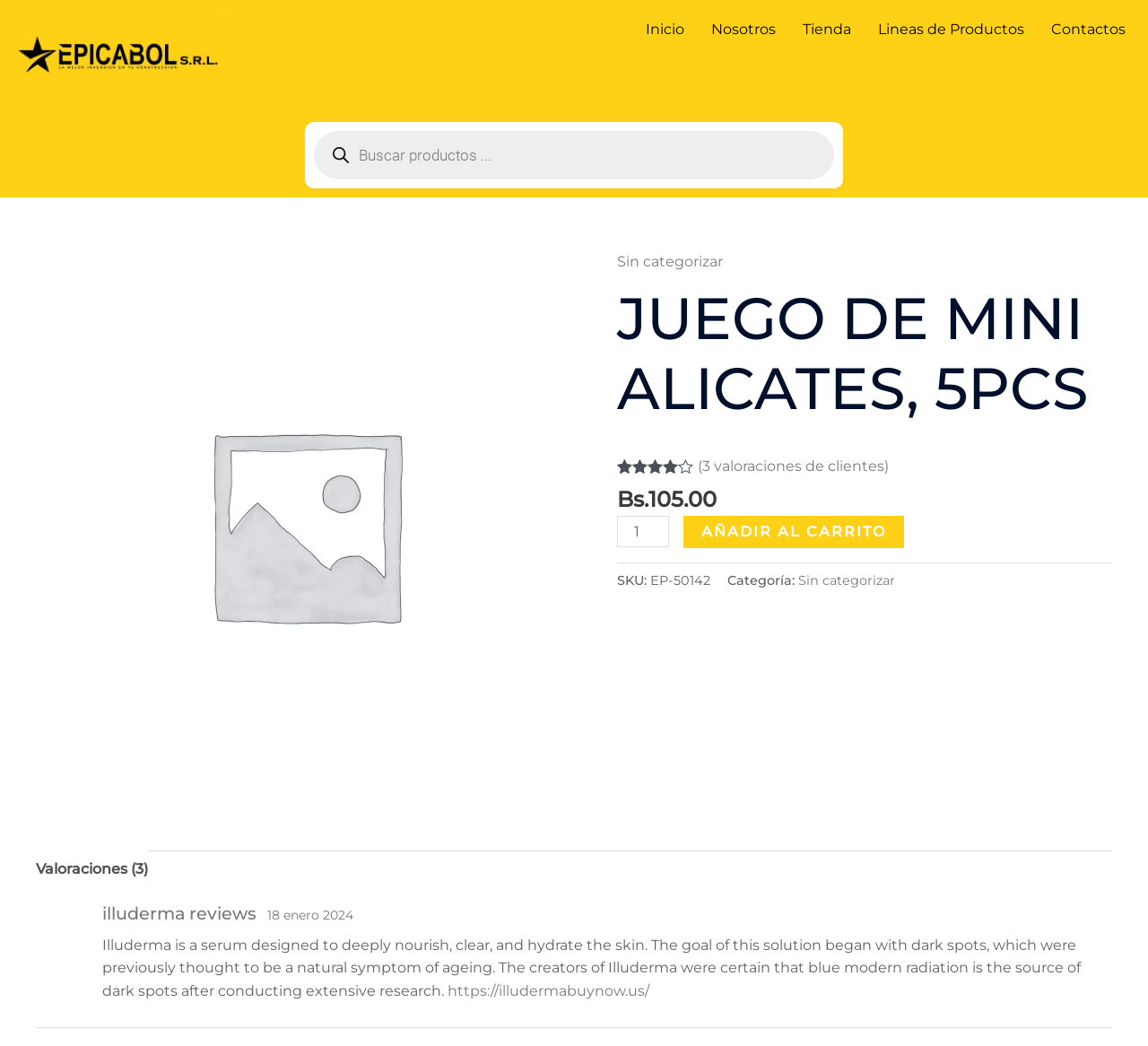How many customer reviews are there?
Based on the image, please offer an in-depth response to the question.

I found the number of customer reviews by looking at the link that says '(3 valoraciones de clientes)' which indicates that there are 3 customer reviews.